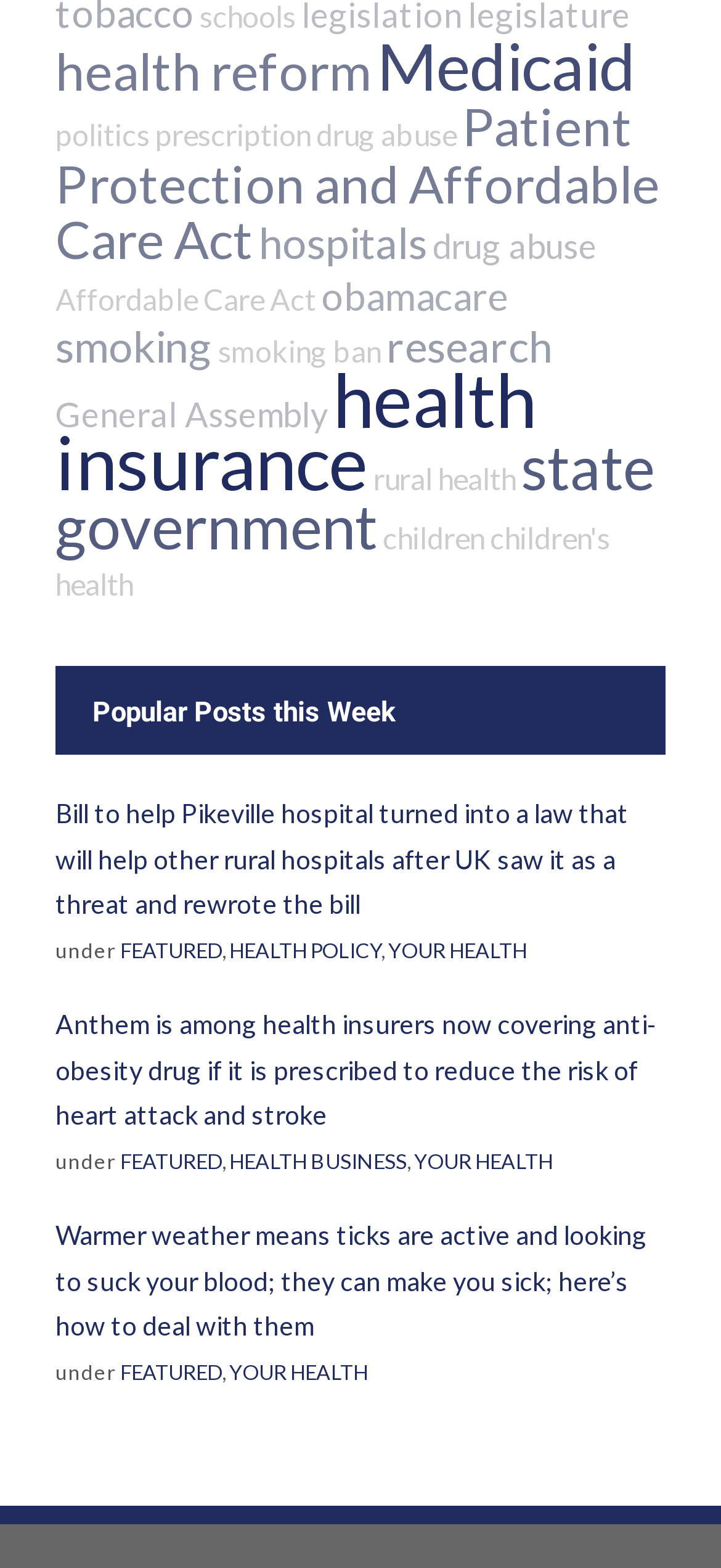Find the bounding box coordinates for the area that must be clicked to perform this action: "Learn about the Affordable Care Act".

[0.077, 0.06, 0.915, 0.172]